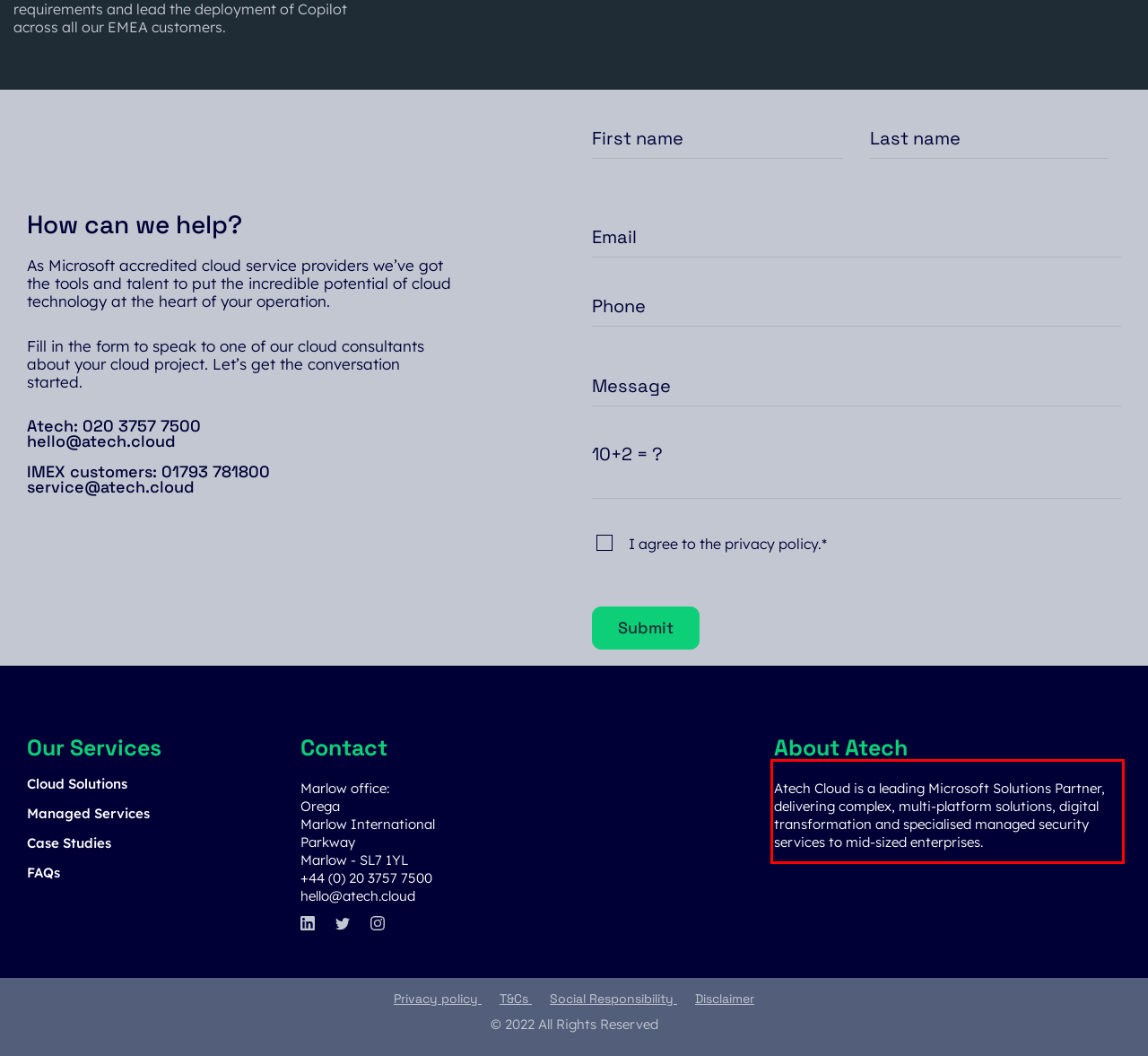Inspect the webpage screenshot that has a red bounding box and use OCR technology to read and display the text inside the red bounding box.

Atech Cloud is a leading Microsoft Solutions Partner, delivering complex, multi-platform solutions, digital transformation and specialised managed security services to mid-sized enterprises.